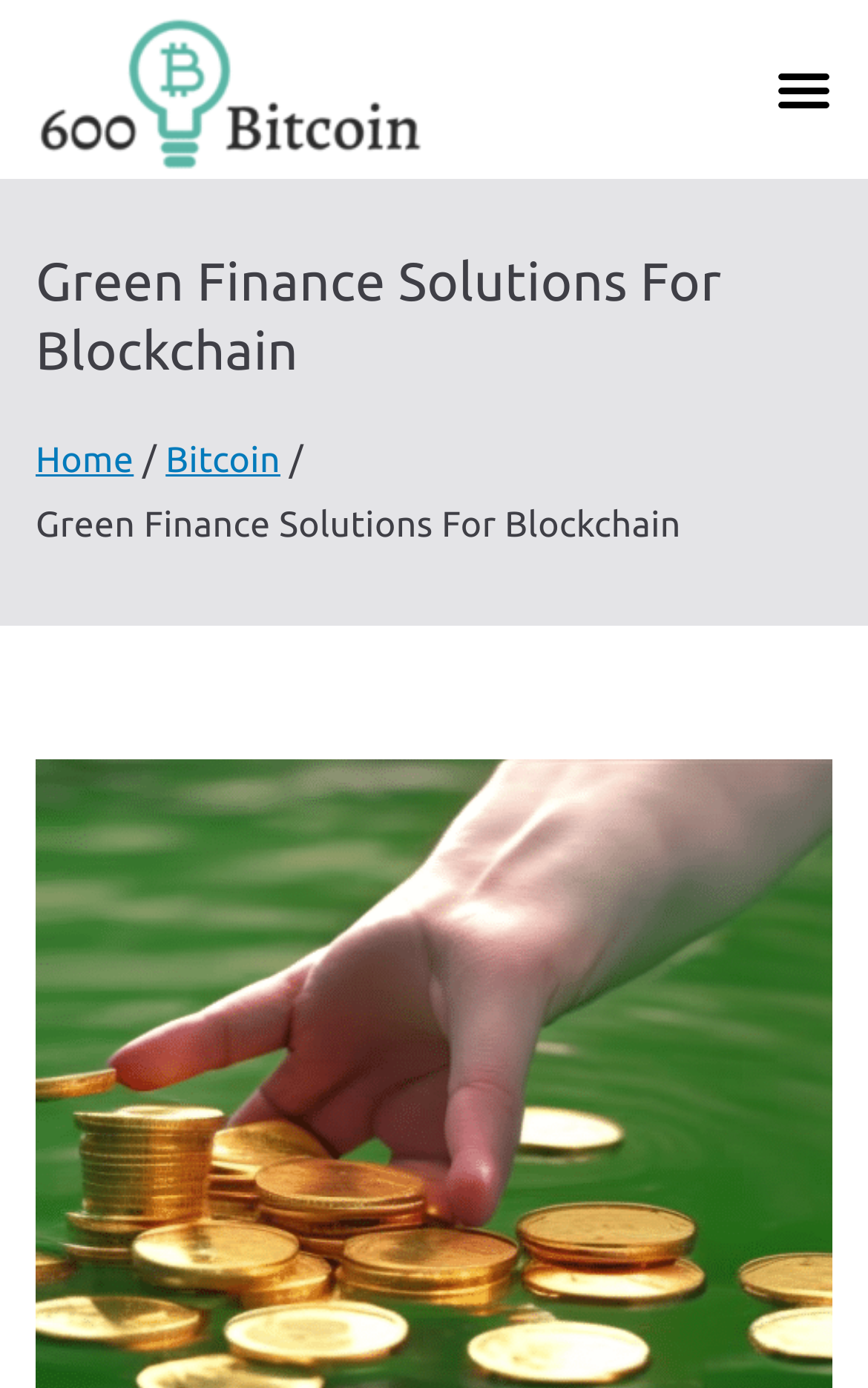What is the purpose of the button on the top right? Observe the screenshot and provide a one-word or short phrase answer.

Menu Toggle